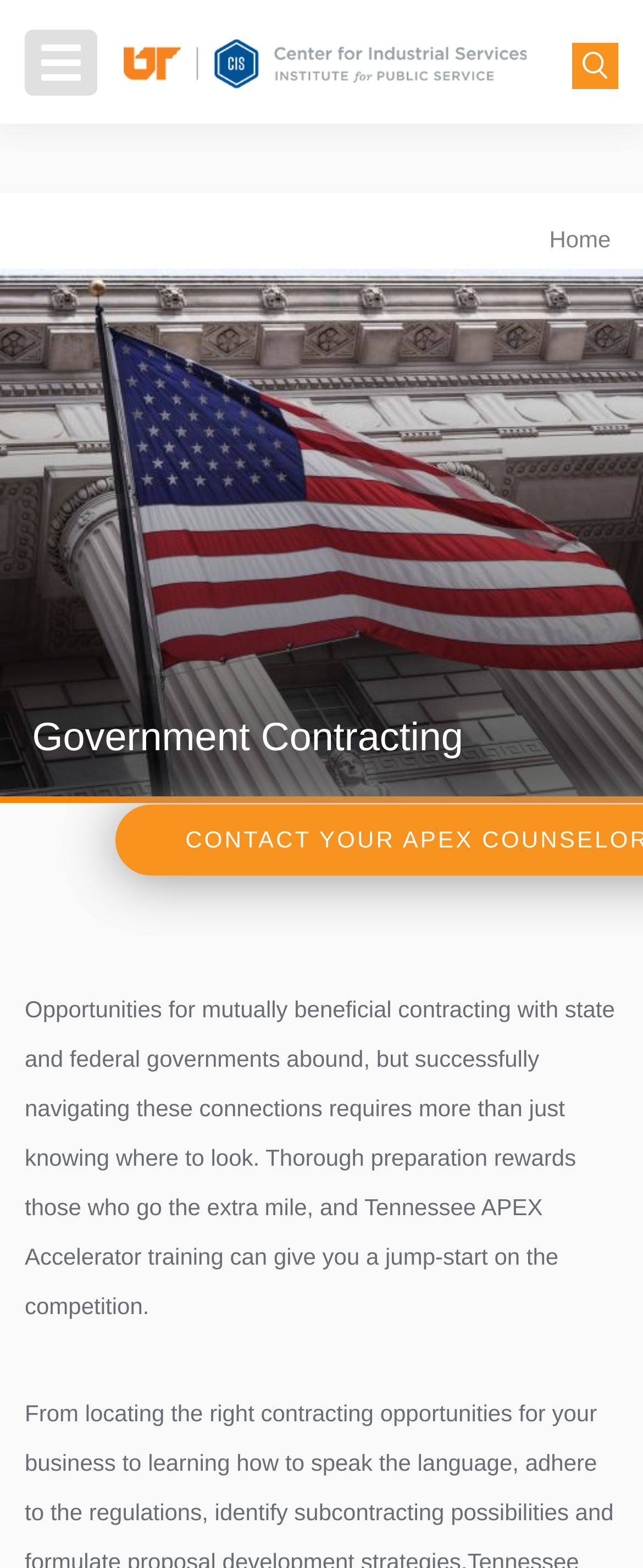Extract the bounding box coordinates for the HTML element that matches this description: "alt="UTCIS Logo"". The coordinates should be four float numbers between 0 and 1, i.e., [left, top, right, bottom].

[0.193, 0.026, 0.824, 0.061]